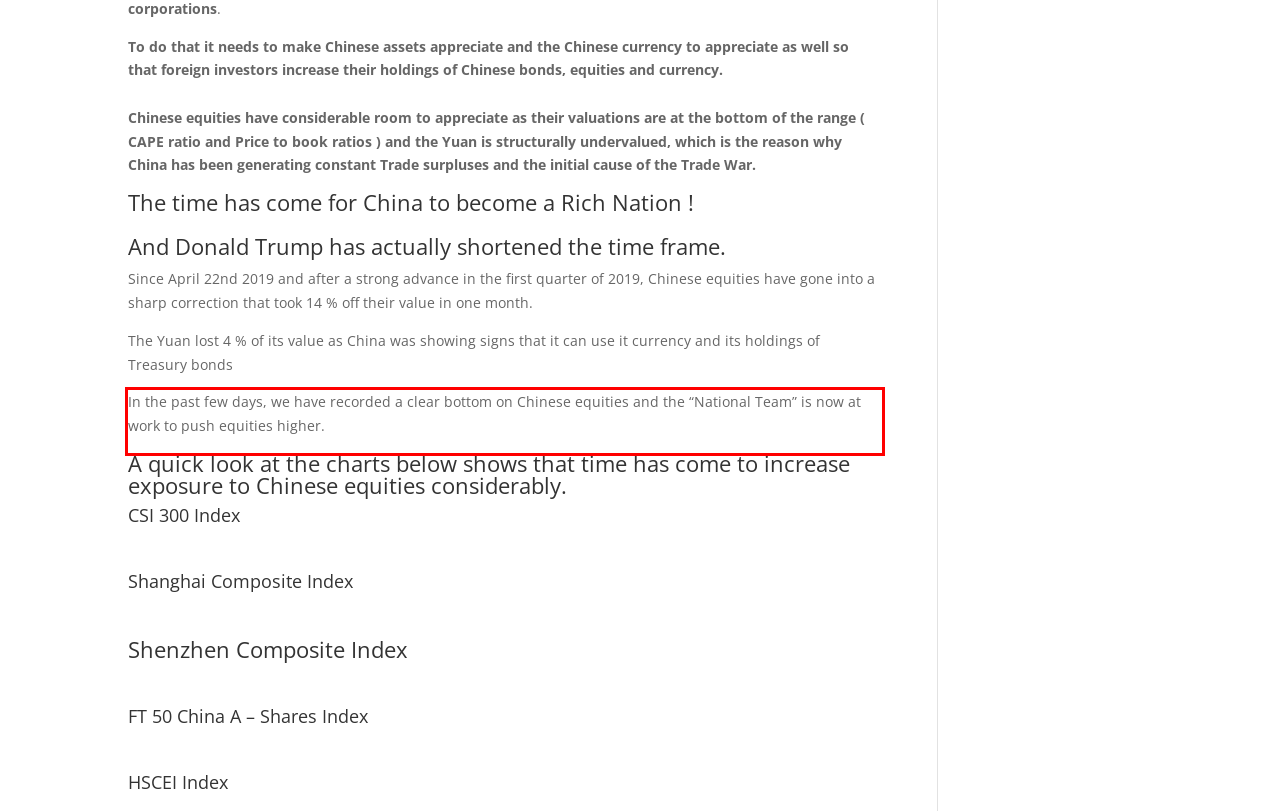You have a screenshot with a red rectangle around a UI element. Recognize and extract the text within this red bounding box using OCR.

In the past few days, we have recorded a clear bottom on Chinese equities and the “National Team” is now at work to push equities higher.